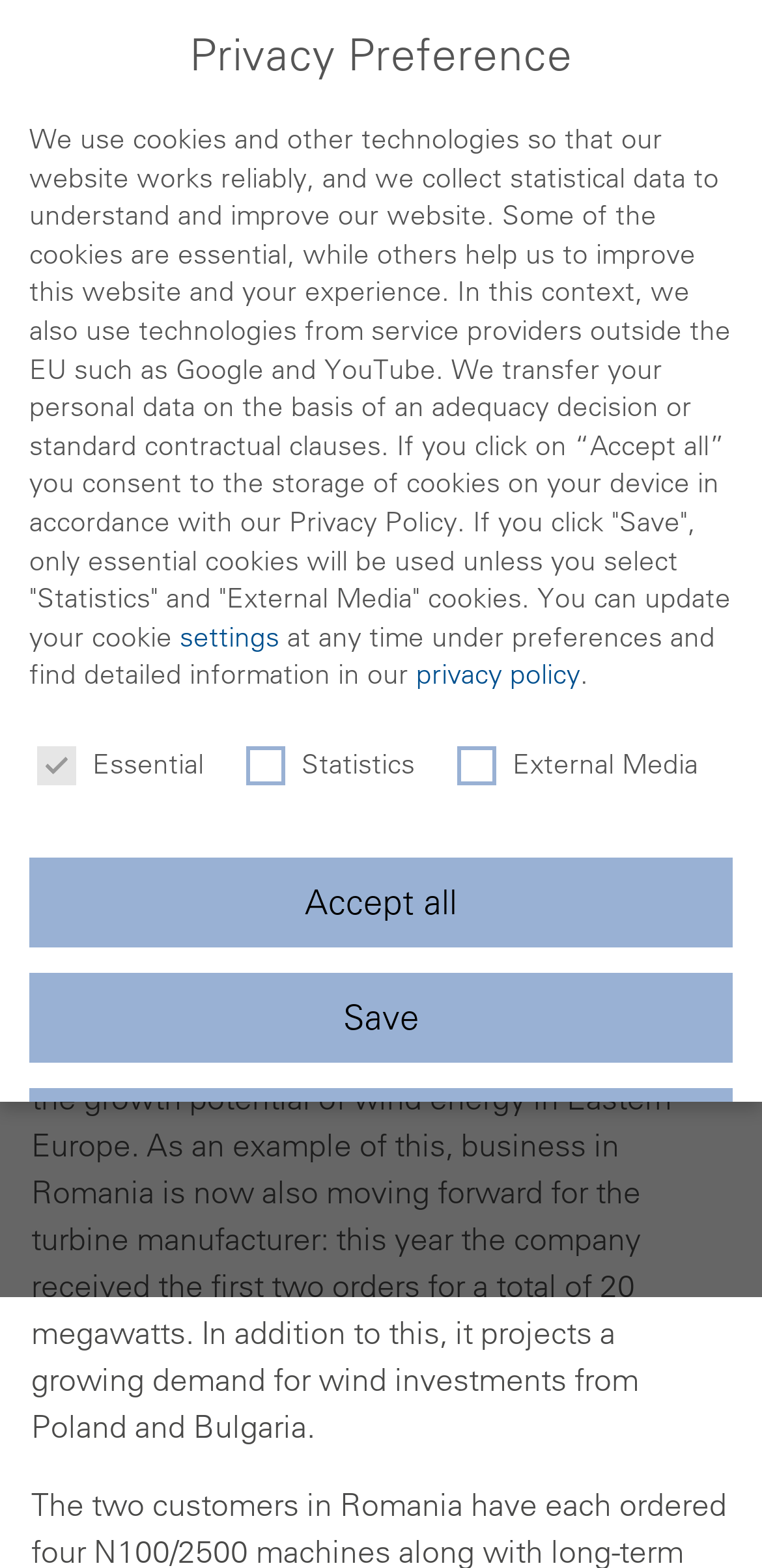Locate the bounding box coordinates of the element that should be clicked to fulfill the instruction: "Click the Save button".

[0.038, 0.62, 0.962, 0.677]